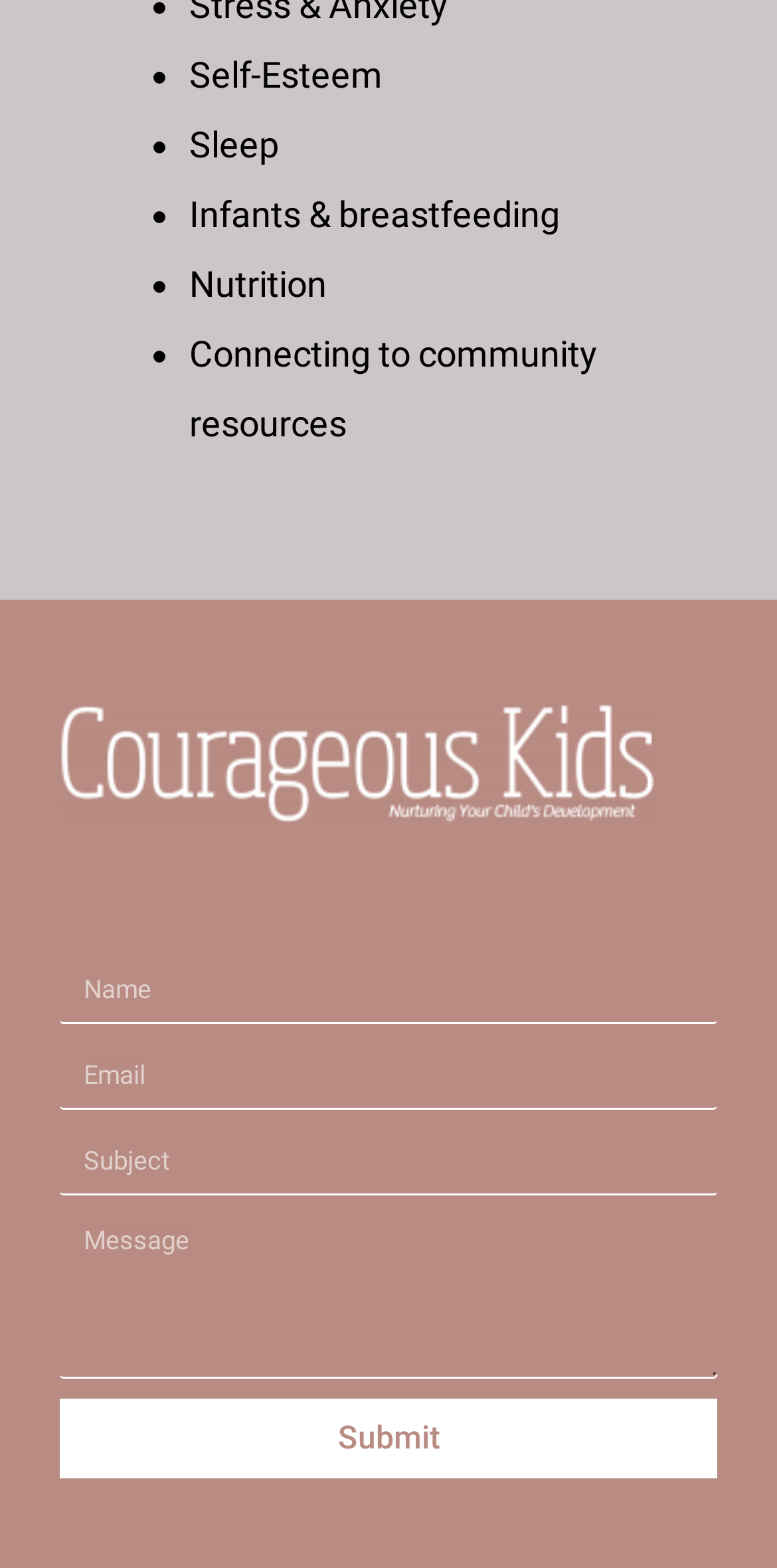What is the purpose of the textboxes?
Look at the image and respond to the question as thoroughly as possible.

The textboxes are labeled as 'Name', 'Email', 'Subject', and 'Message', which suggests that they are used to input information. This is further supported by the presence of a 'Submit' button, implying that the user is expected to fill in the textboxes and submit the information.